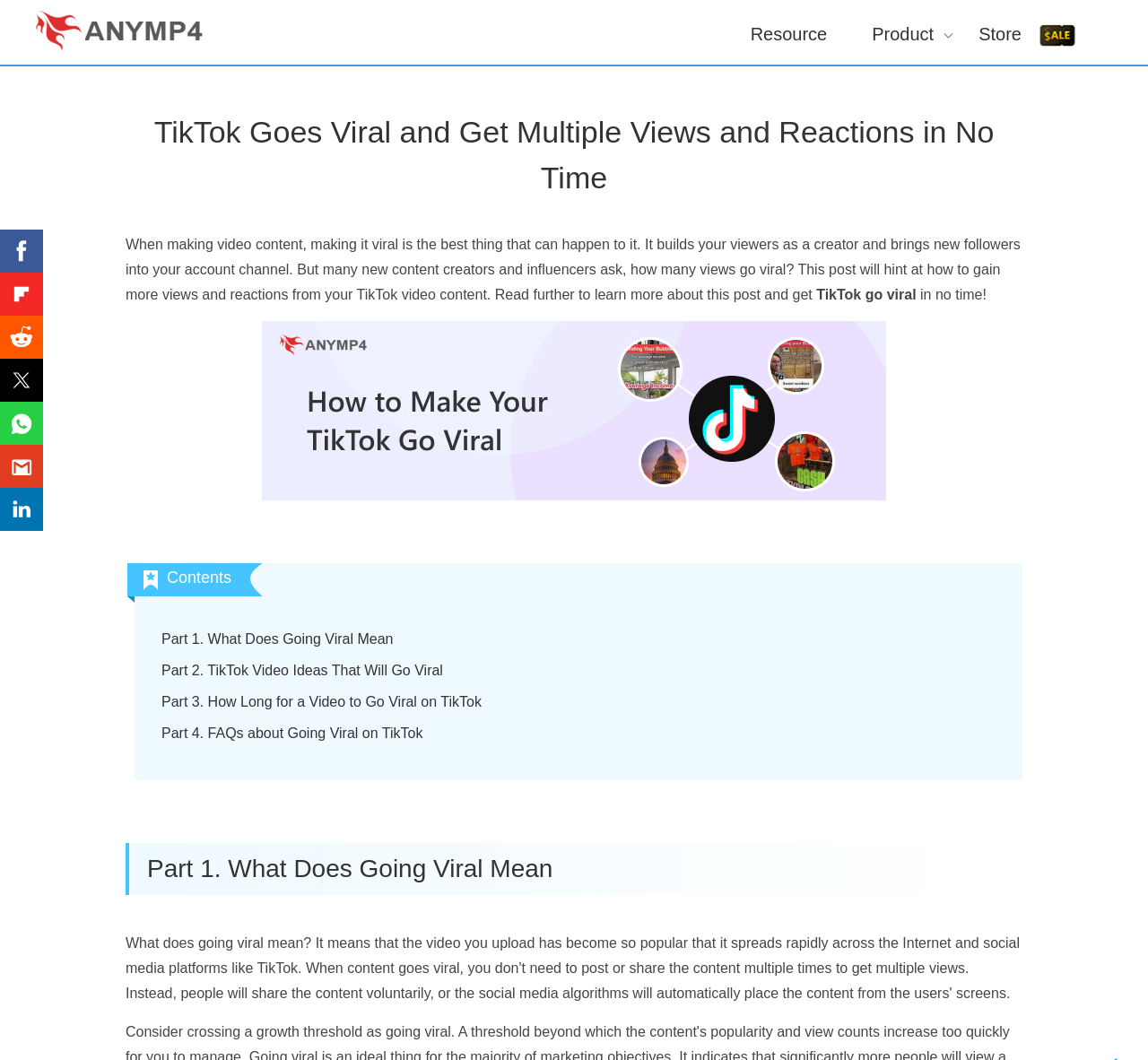How many social media platforms are shown?
Using the picture, provide a one-word or short phrase answer.

7